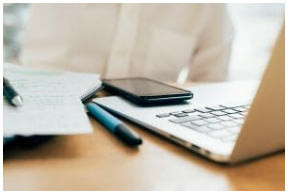Give a detailed account of everything present in the image.

This image presents a close-up view of a workspace organized for effectively managing tasks, particularly for adults with ADHD. On a wooden table, a laptop is prominently displayed, symbolizing productivity and connectivity. Next to the laptop, a smartphone lies flat, indicating the integration of technology in daily organization. Accompanying these devices are a couple of writing utensils—a highlighter and a pen—alongside scattered notes or papers, suggesting an active engagement with planning and organizing. The scene reflects a blend of modern technology and traditional tools, illustrating practical strategies for maintaining focus and order in life despite the challenges posed by ADHD.